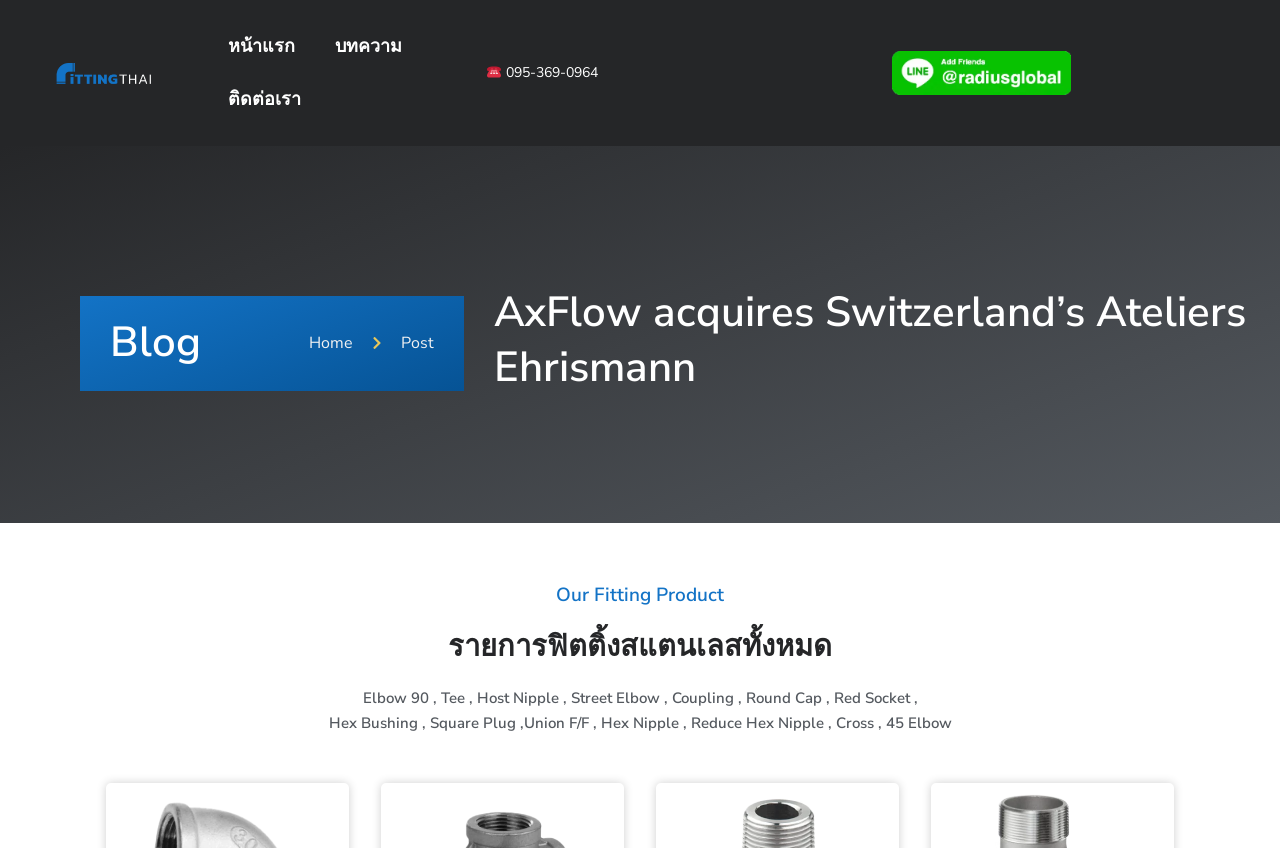What is the phone number of the company?
Please use the image to deliver a detailed and complete answer.

The phone number of the company is '095-369-0964' which is displayed next to the phone icon at the top right corner of the webpage.